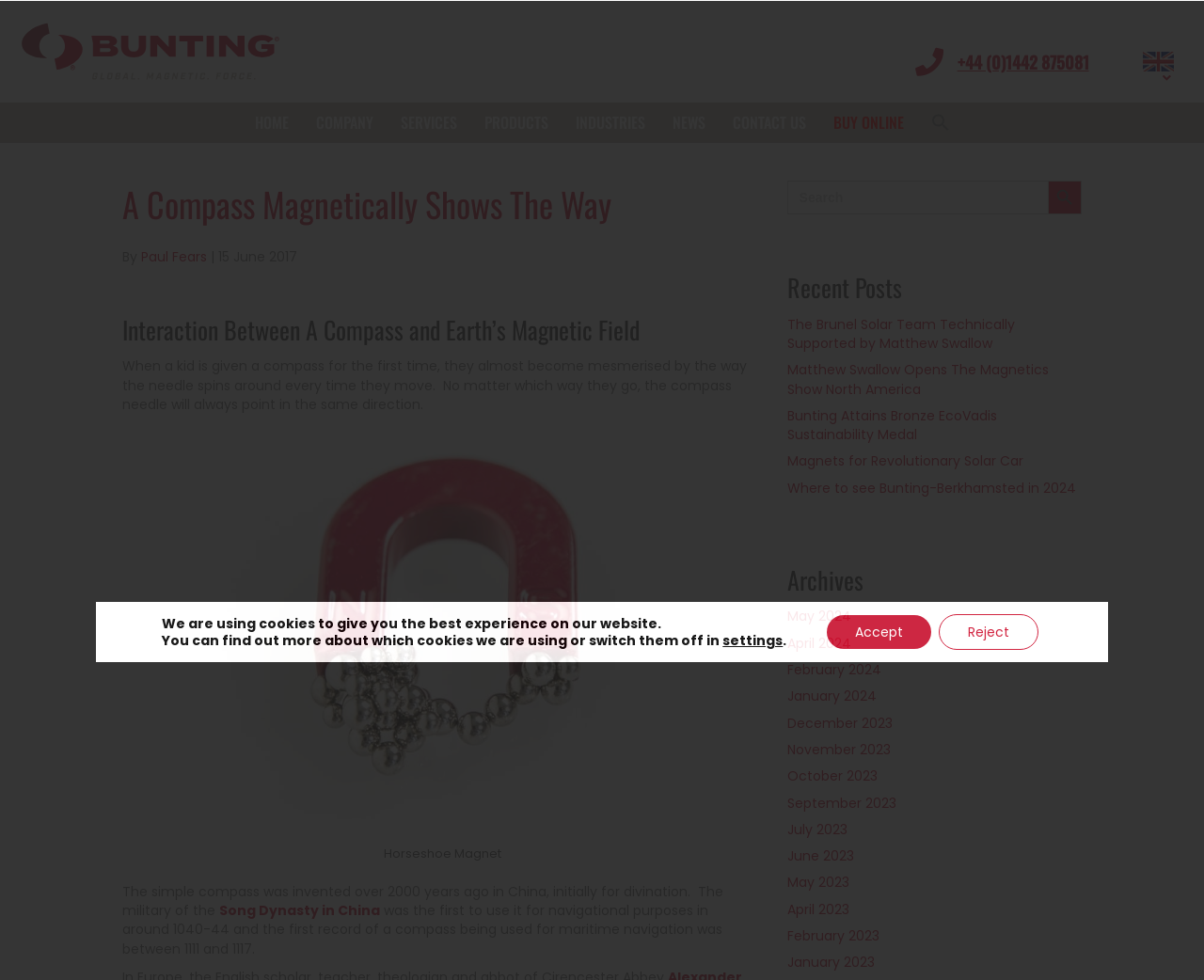Who wrote the article 'Interaction Between A Compass and Earth’s Magnetic Field'?
Give a single word or phrase as your answer by examining the image.

Paul Fears